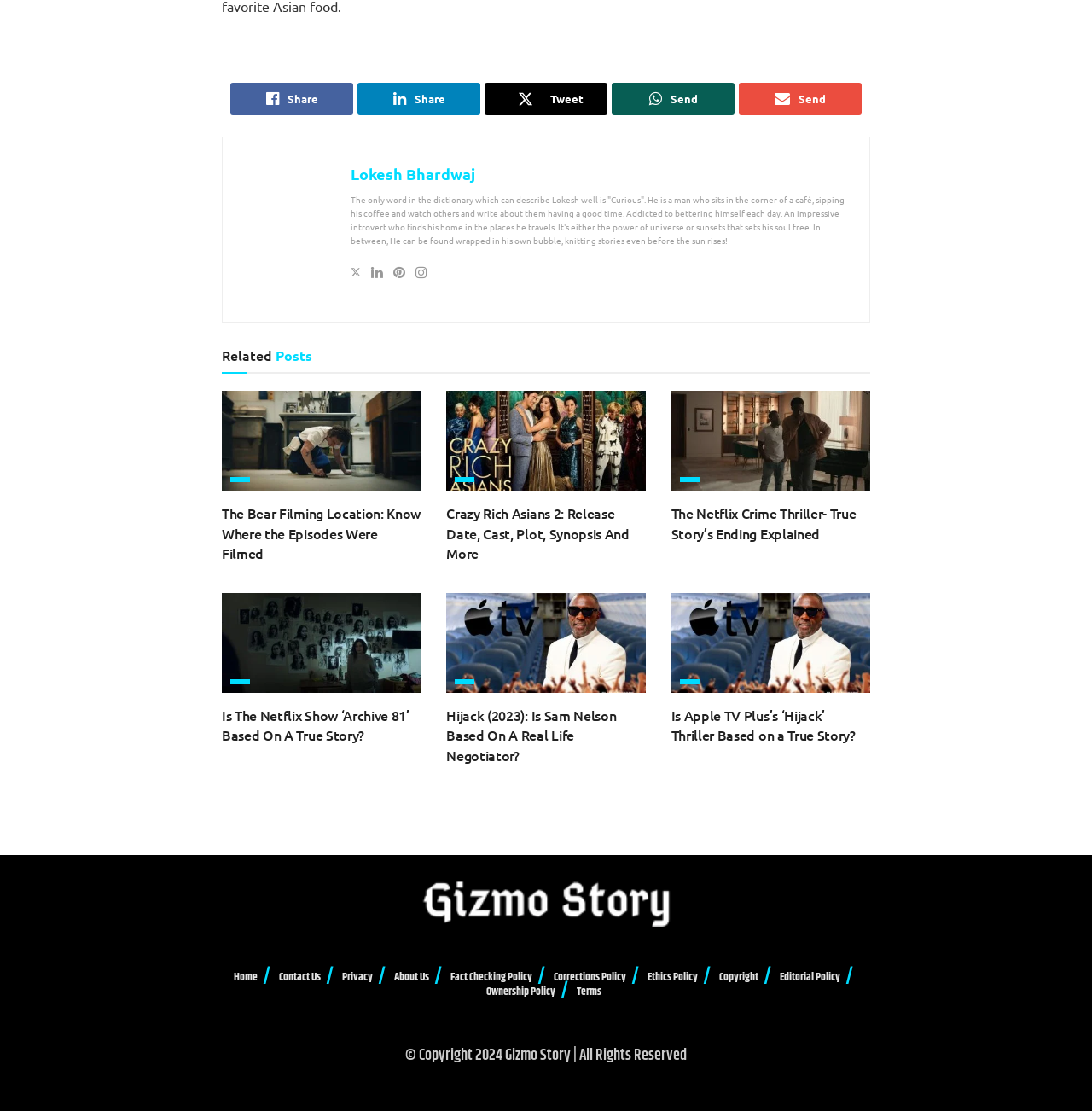Kindly determine the bounding box coordinates for the area that needs to be clicked to execute this instruction: "View related post about The Bear".

[0.203, 0.352, 0.385, 0.442]